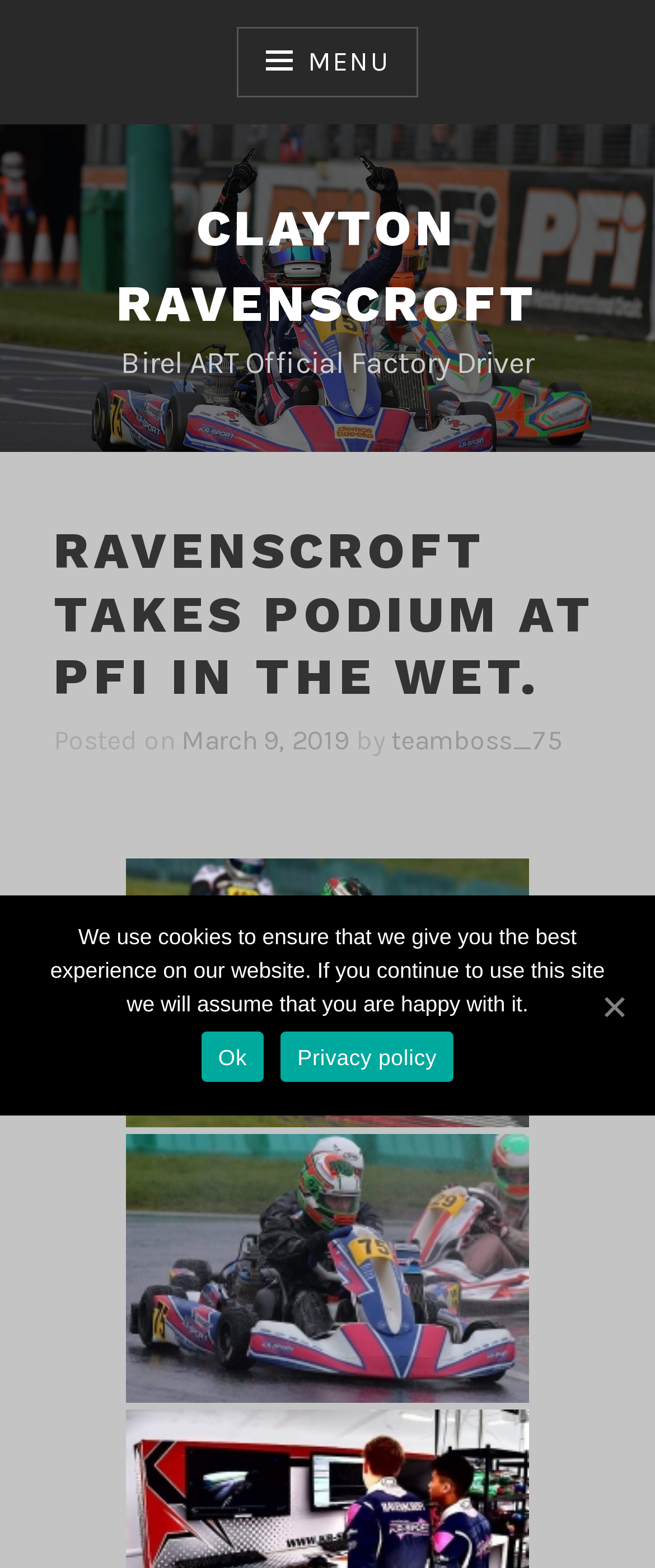Given the element description, predict the bounding box coordinates in the format (top-left x, top-left y, bottom-right x, bottom-right y). Make sure all values are between 0 and 1. Here is the element description: Sign in

None